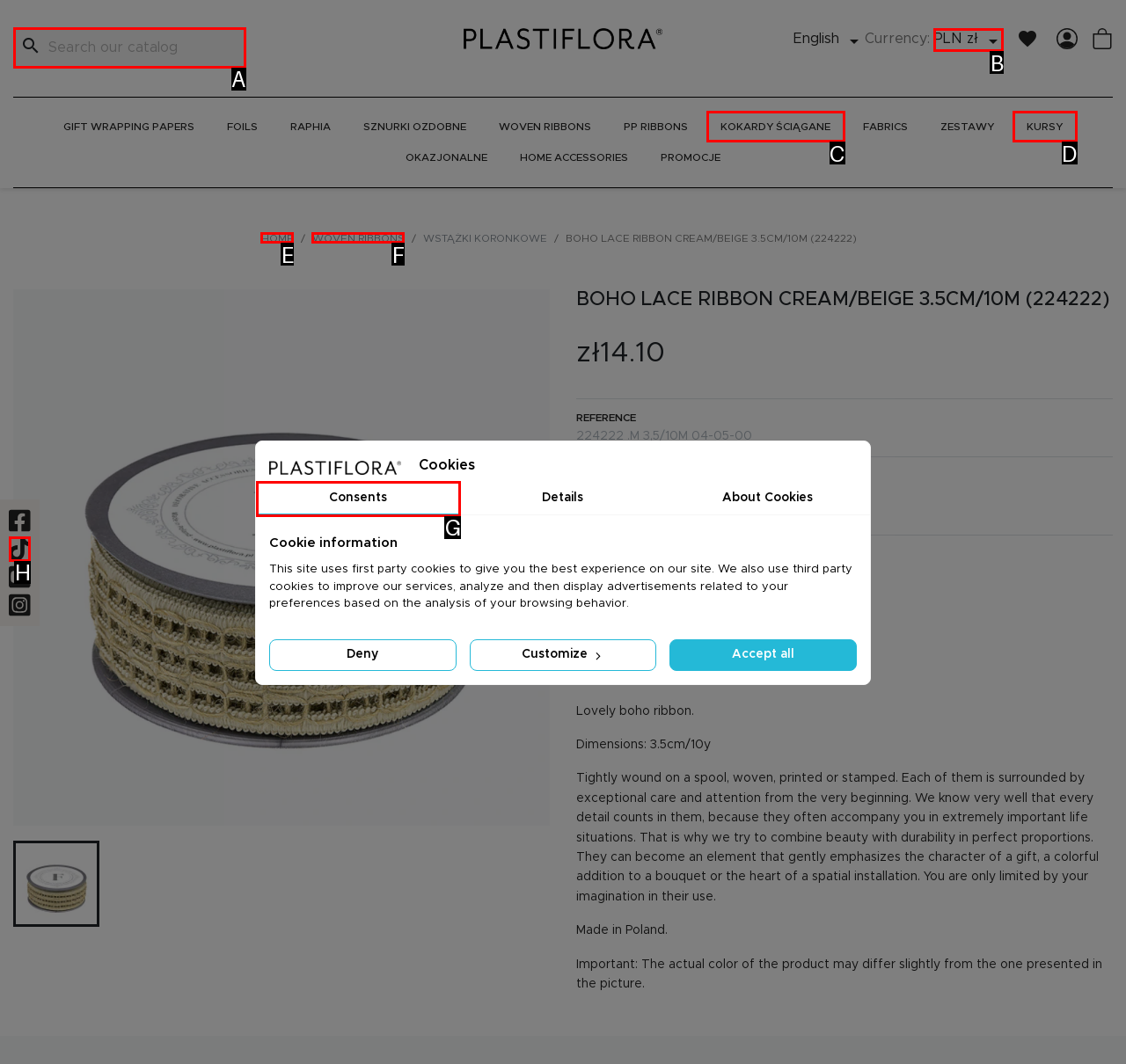Choose the letter of the option you need to click to Search for products. Answer with the letter only.

A